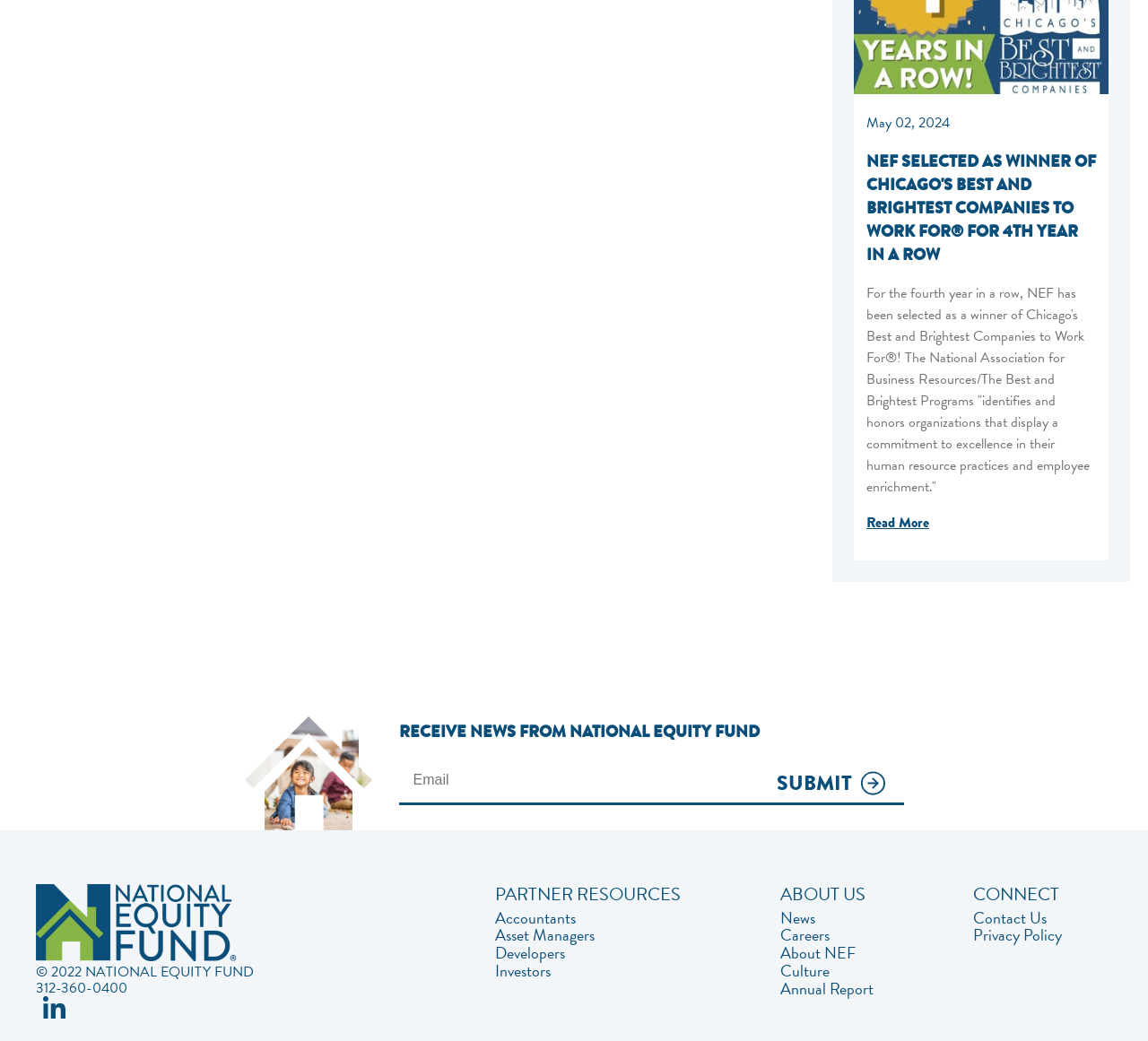Identify the bounding box coordinates of the part that should be clicked to carry out this instruction: "Learn about partner resources".

[0.431, 0.845, 0.593, 0.871]